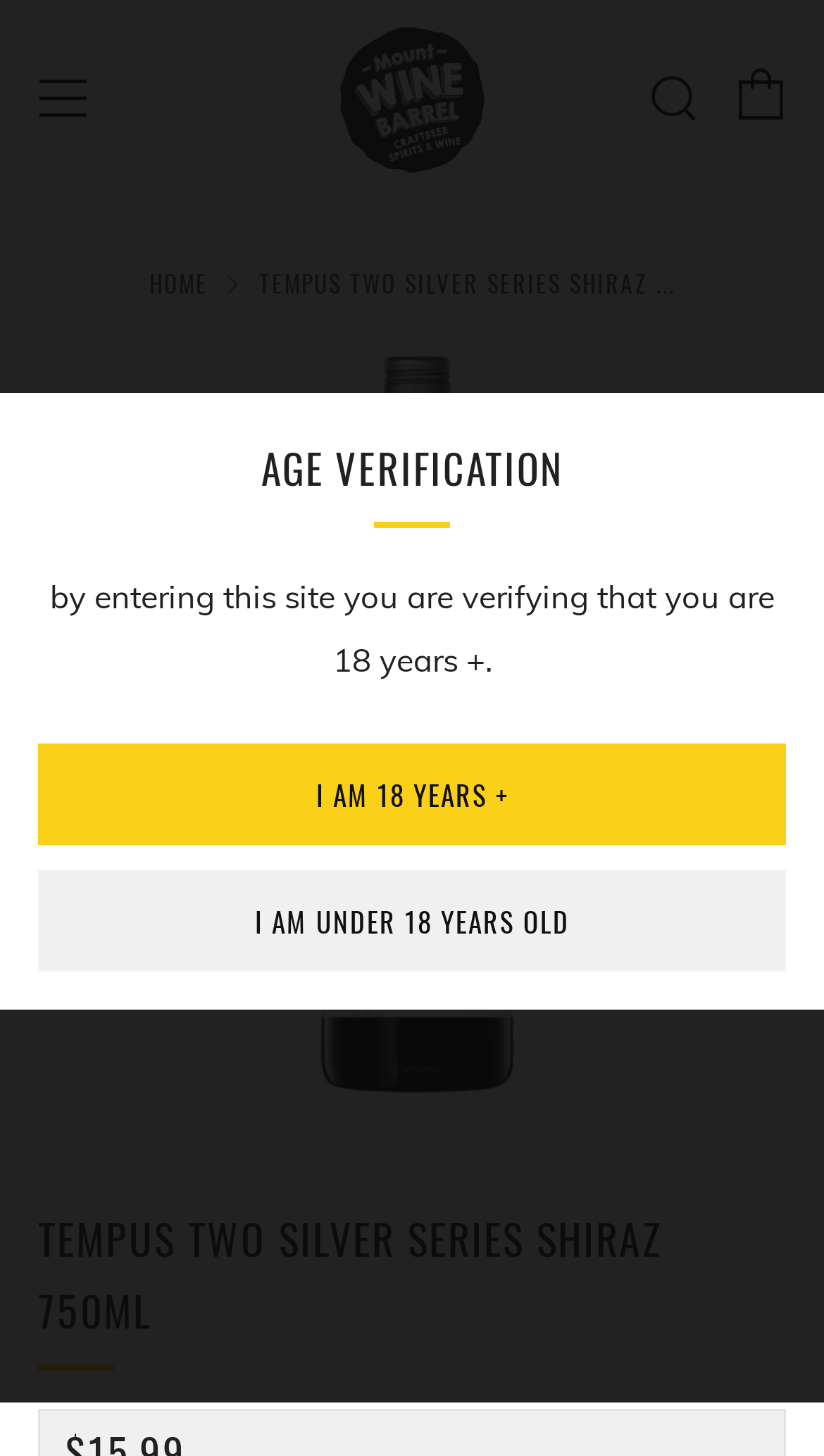Can you identify the bounding box coordinates of the clickable region needed to carry out this instruction: 'Search'? The coordinates should be four float numbers within the range of 0 to 1, stated as [left, top, right, bottom].

[0.785, 0.049, 0.846, 0.084]